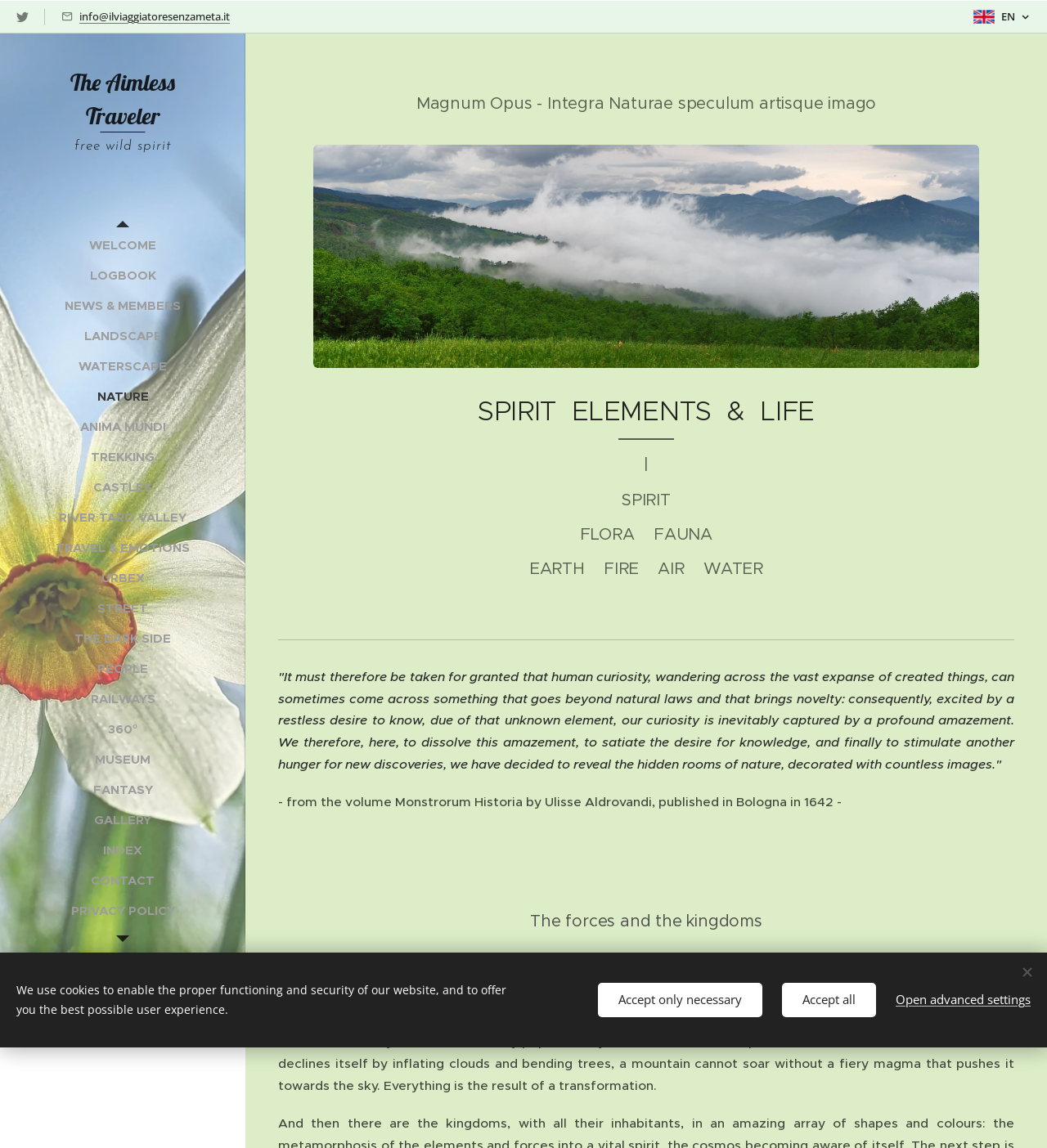Summarize the webpage comprehensively, mentioning all visible components.

This webpage is titled "Magnum Opus - Integra Naturae speculum artisque imago" and appears to be a nature-inspired website with a focus on art and travel. At the top left corner, there is a Twitter link accompanied by a small image. Below this, there is a link to the website's email address. On the top right corner, there is a language selection option with "EN" (English) displayed prominently.

The main navigation menu is located on the left side of the page, with 21 links to various sections, including "WELCOME", "LOGBOOK", "NEWS & MEMBERS", "LANDSCAPE", and others. These links are stacked vertically, with "WELCOME" at the top and "PRIVACY POLICY" at the bottom.

Above the main content area, there is a heading that reads "Magnum Opus - Integra Naturae speculum artisque imago". Below this, there are three headings that form a poetic phrase: "SPIRIT ELEMENTS & LIFE", "SPIRIT", and "FLORA FAUNA". The next heading reads "EARTH FIRE AIR WATER".

A horizontal separator line divides the page, followed by a lengthy passage of text that discusses human curiosity and the wonders of nature. This passage is attributed to Ulisse Aldrovandi's book "Monstrorum Historia" from 1642.

Below this, there is another heading that reads "The forces and the kingdoms", followed by a descriptive text that explains how nature's fundamental forces interact to create landscapes. The text describes how earth, fire, water, and air work together to shape the natural world.

At the bottom of the page, there is a section related to cookies and language selection. There are links to "Cookies" and "Languages", as well as buttons to accept or customize cookie settings.